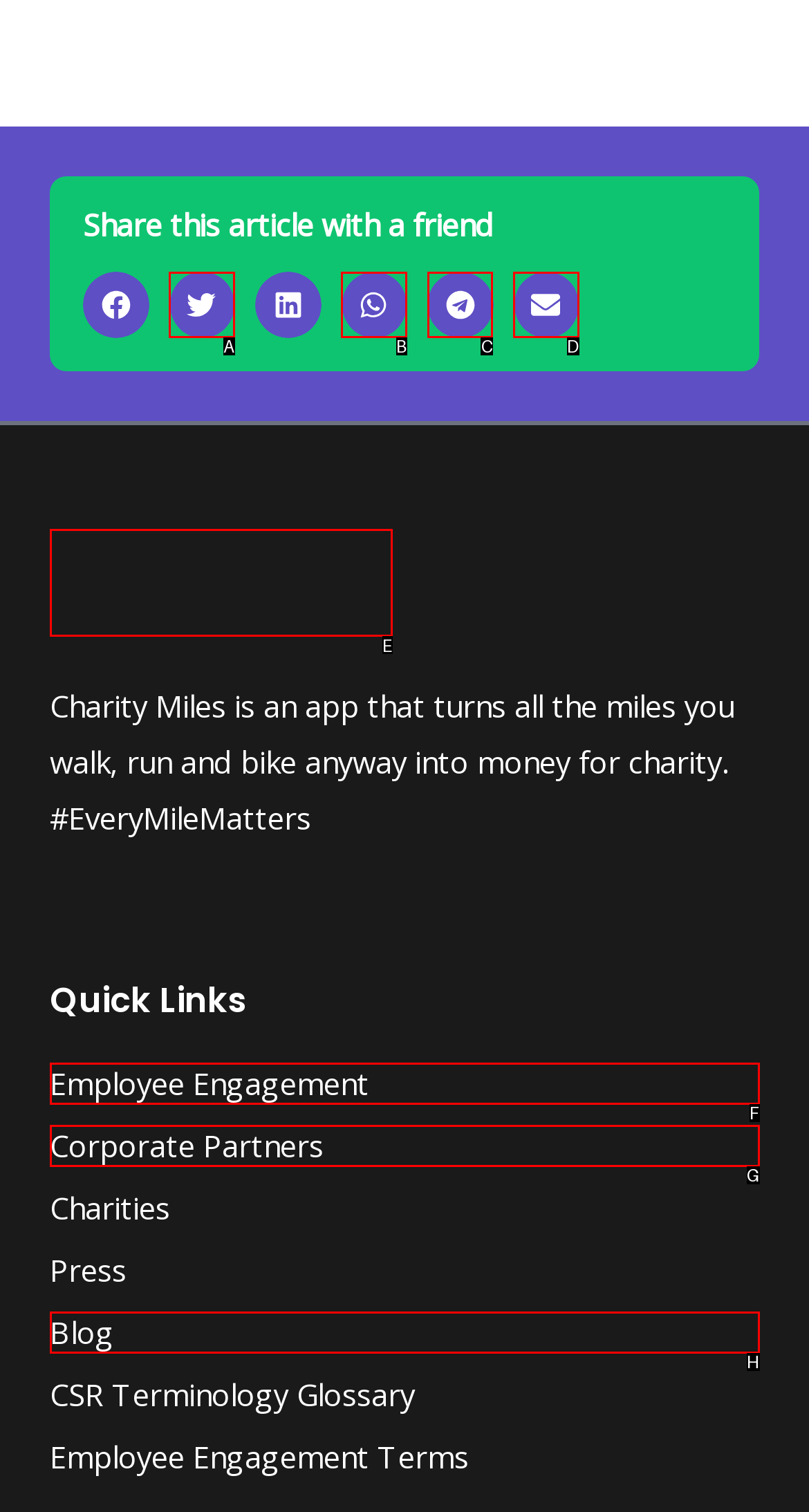What is the letter of the UI element you should click to Learn more about Charity Miles? Provide the letter directly.

E